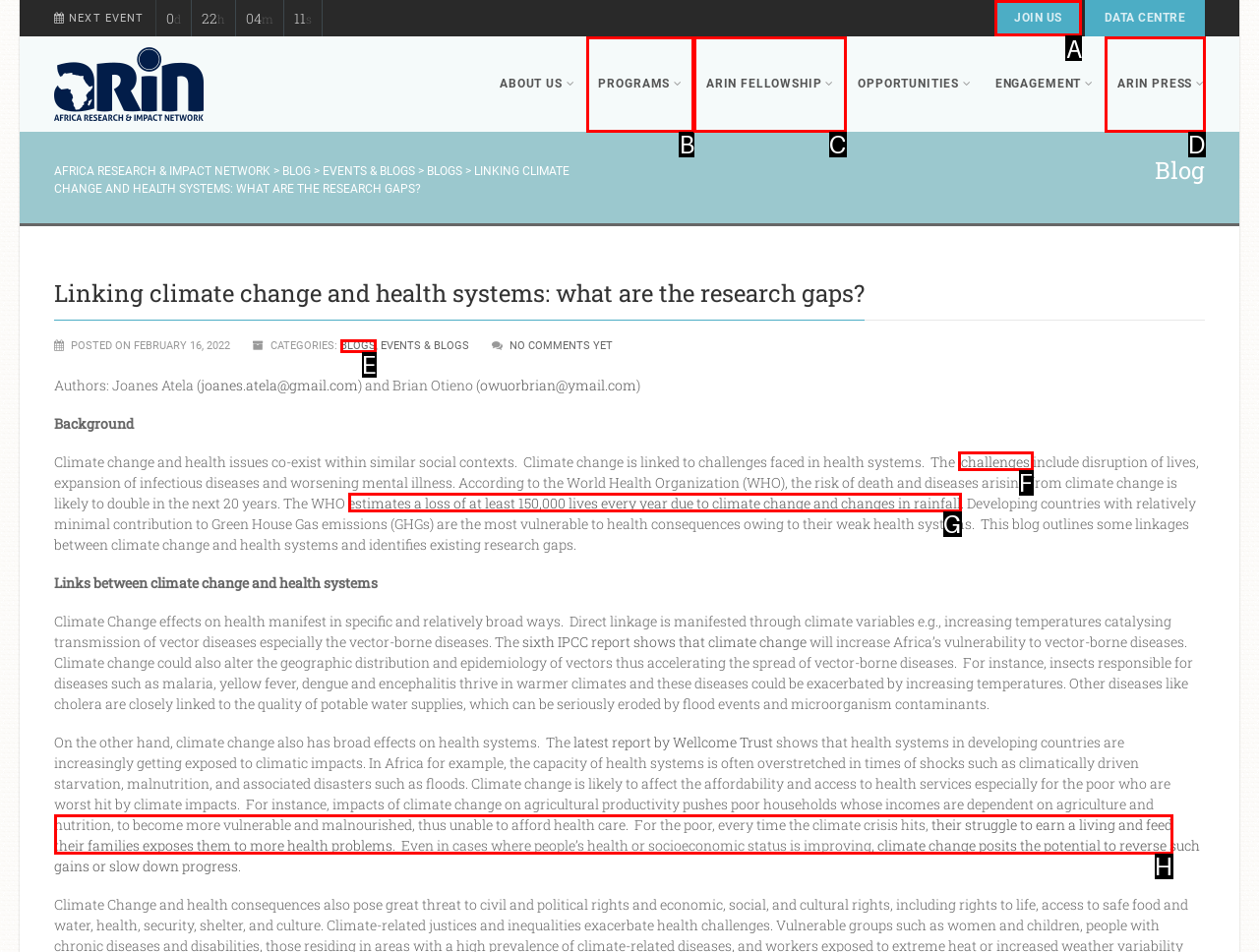Tell me which one HTML element I should click to complete the following task: Click on the 'JOIN US' link Answer with the option's letter from the given choices directly.

A